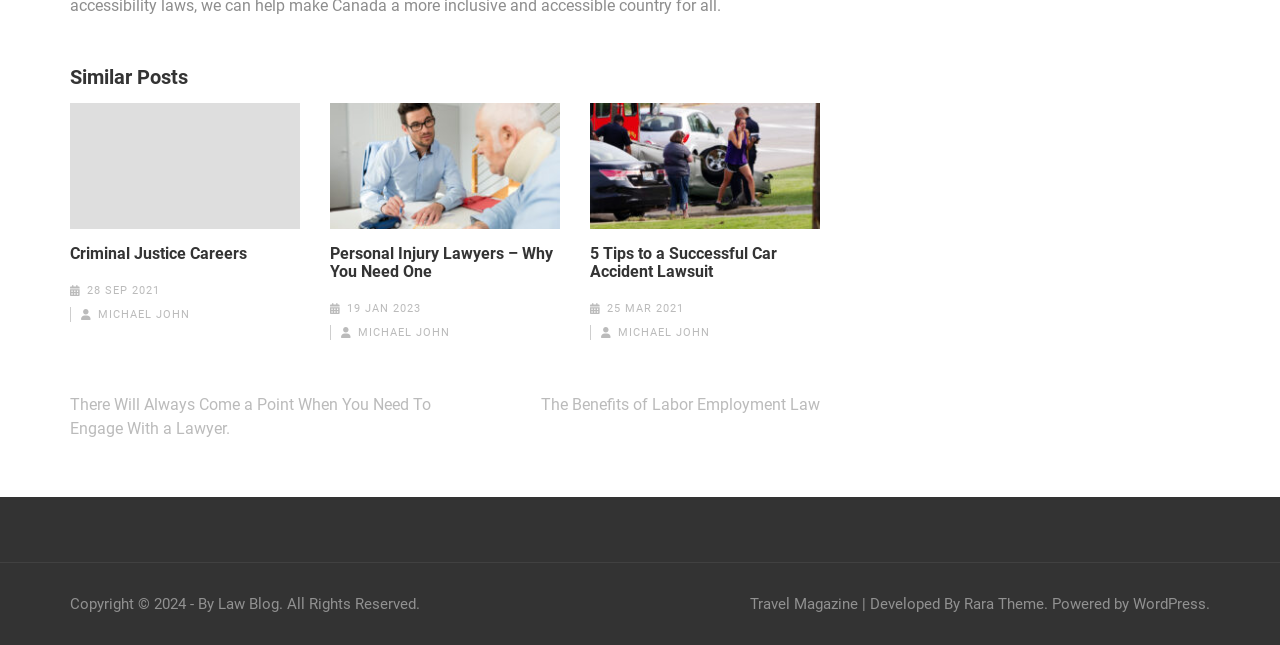Locate the bounding box coordinates of the clickable area to execute the instruction: "read article about Criminal Justice Careers". Provide the coordinates as four float numbers between 0 and 1, represented as [left, top, right, bottom].

[0.055, 0.16, 0.234, 0.356]